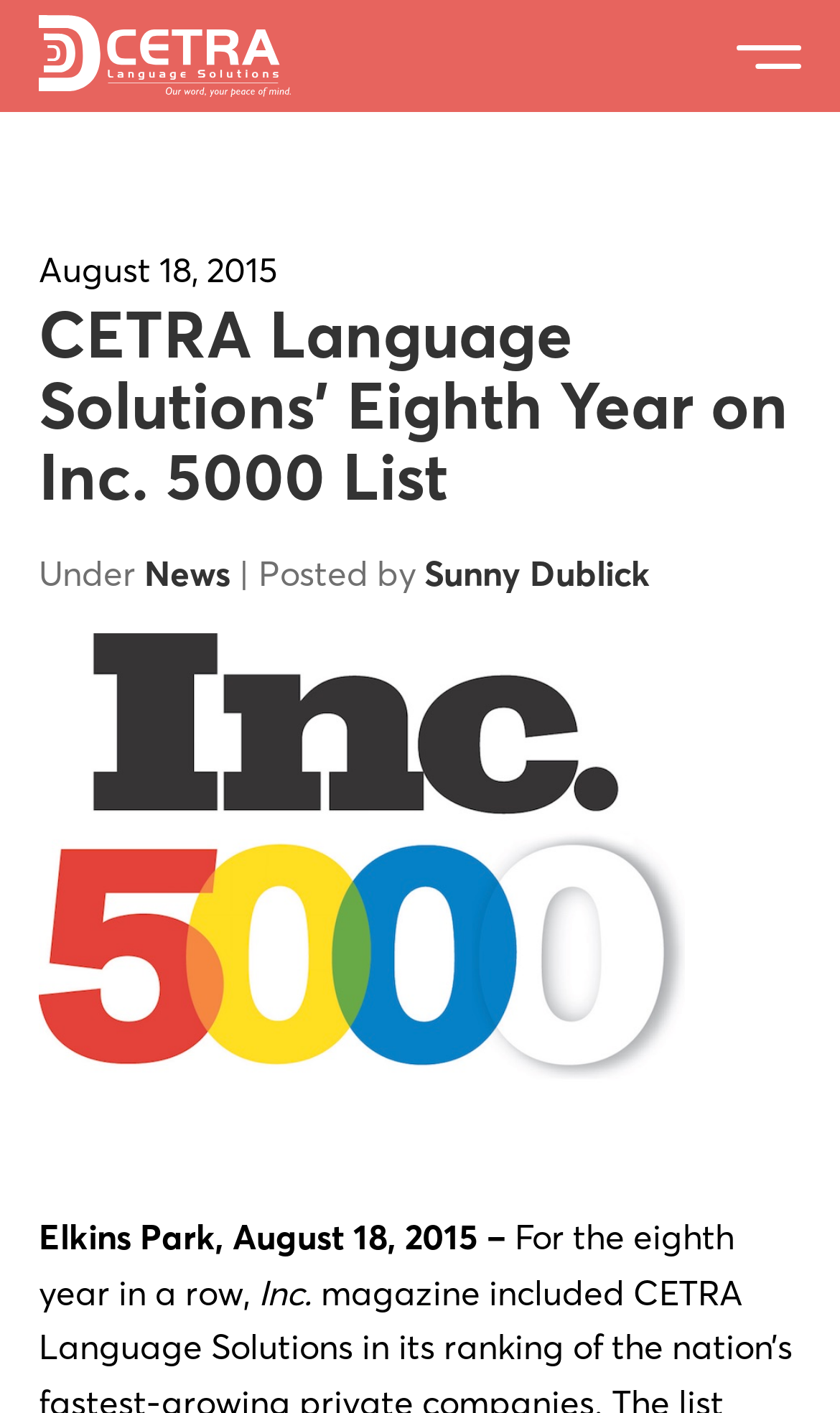Locate the bounding box coordinates for the element described below: "parent_node: Open Menu". The coordinates must be four float values between 0 and 1, formatted as [left, top, right, bottom].

[0.046, 0.011, 0.346, 0.067]